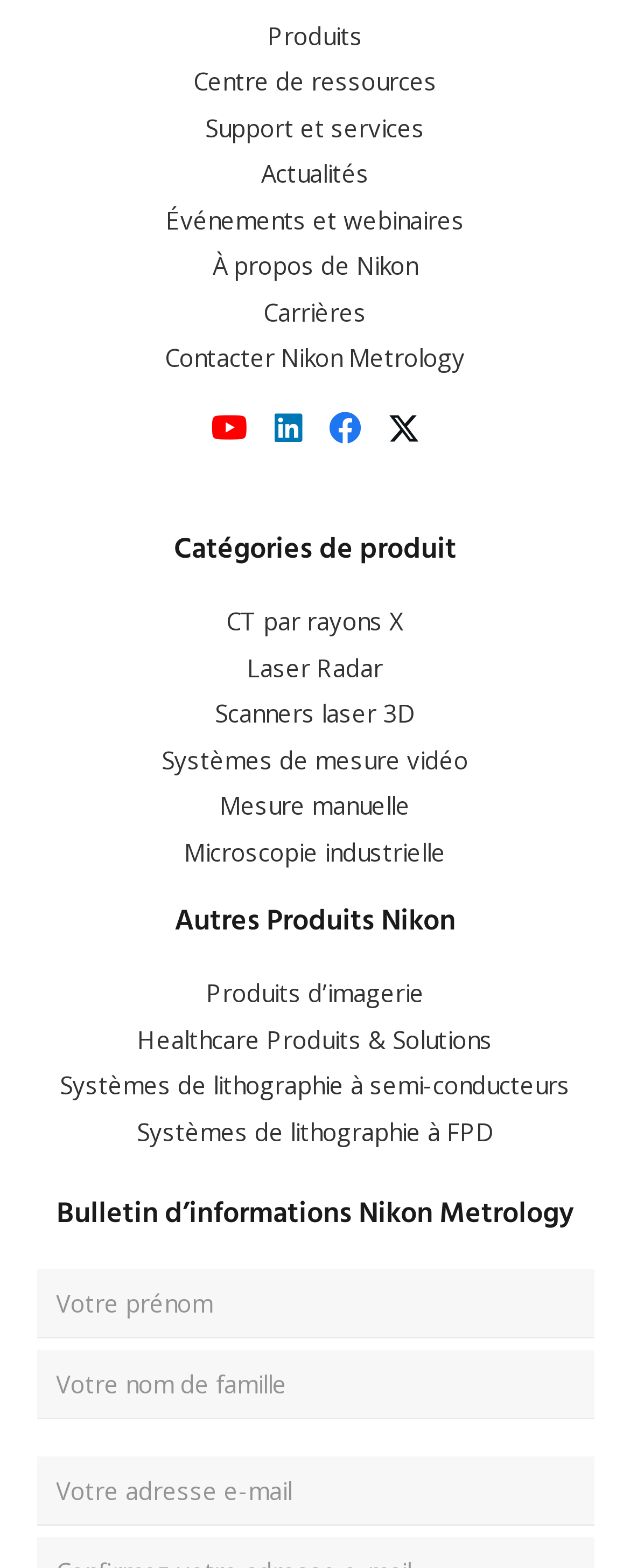Please find the bounding box coordinates of the element's region to be clicked to carry out this instruction: "Click on the 'Contacter Nikon Metrology' link".

[0.262, 0.218, 0.738, 0.238]